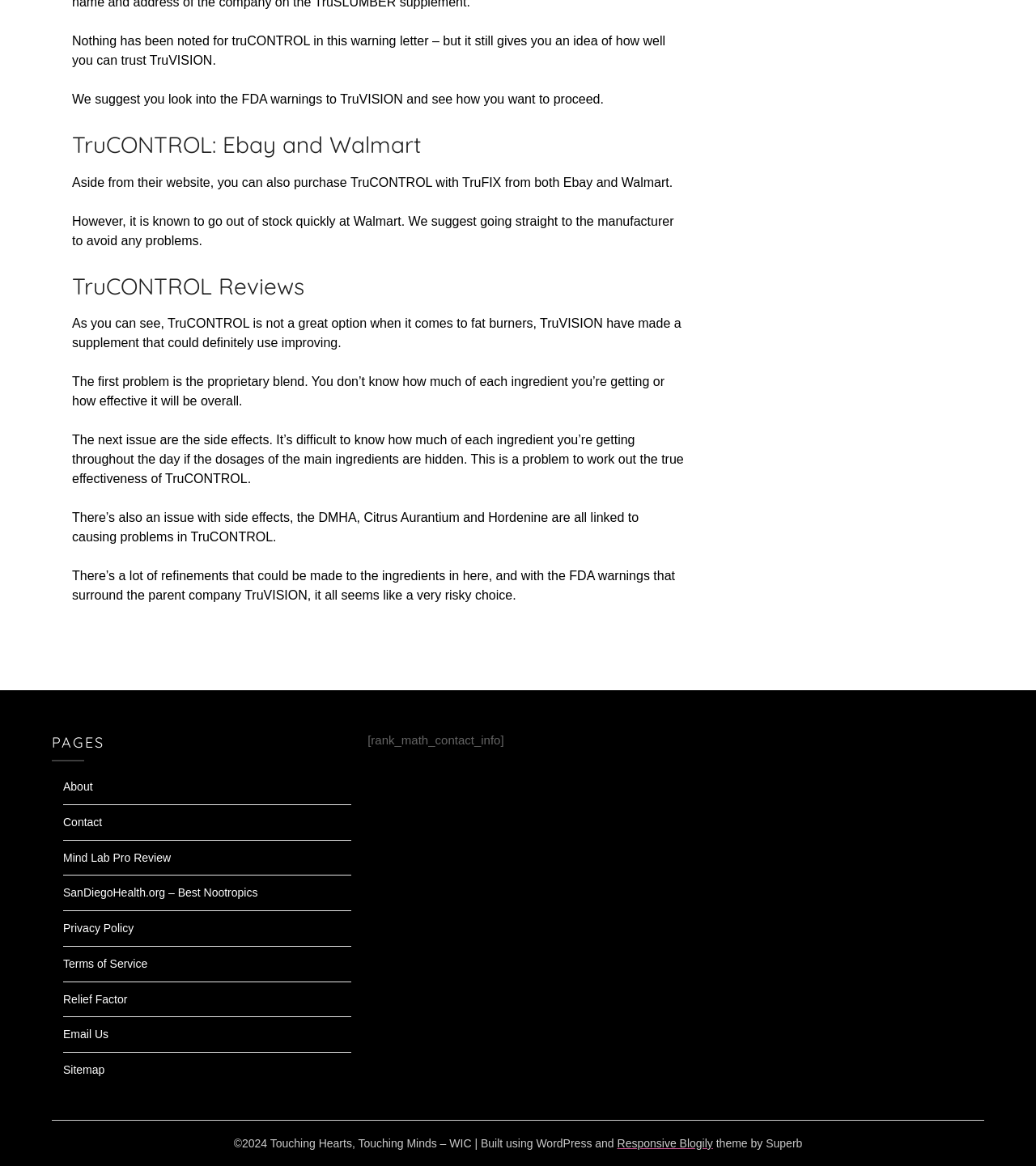What is the problem with DMHA, Citrus Aurantium, and Hordenine?
Answer briefly with a single word or phrase based on the image.

Side effects